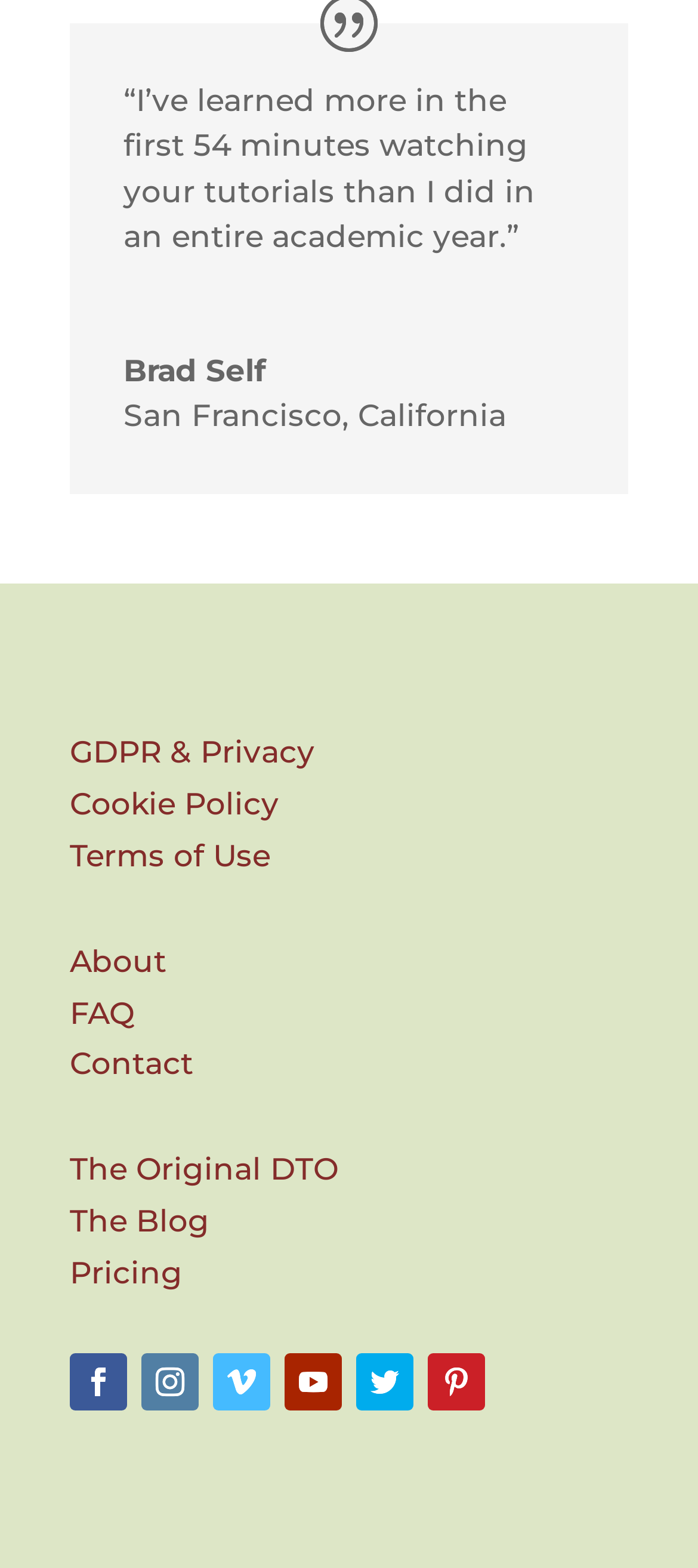Identify the bounding box coordinates necessary to click and complete the given instruction: "Read the testimonial".

[0.177, 0.052, 0.767, 0.163]